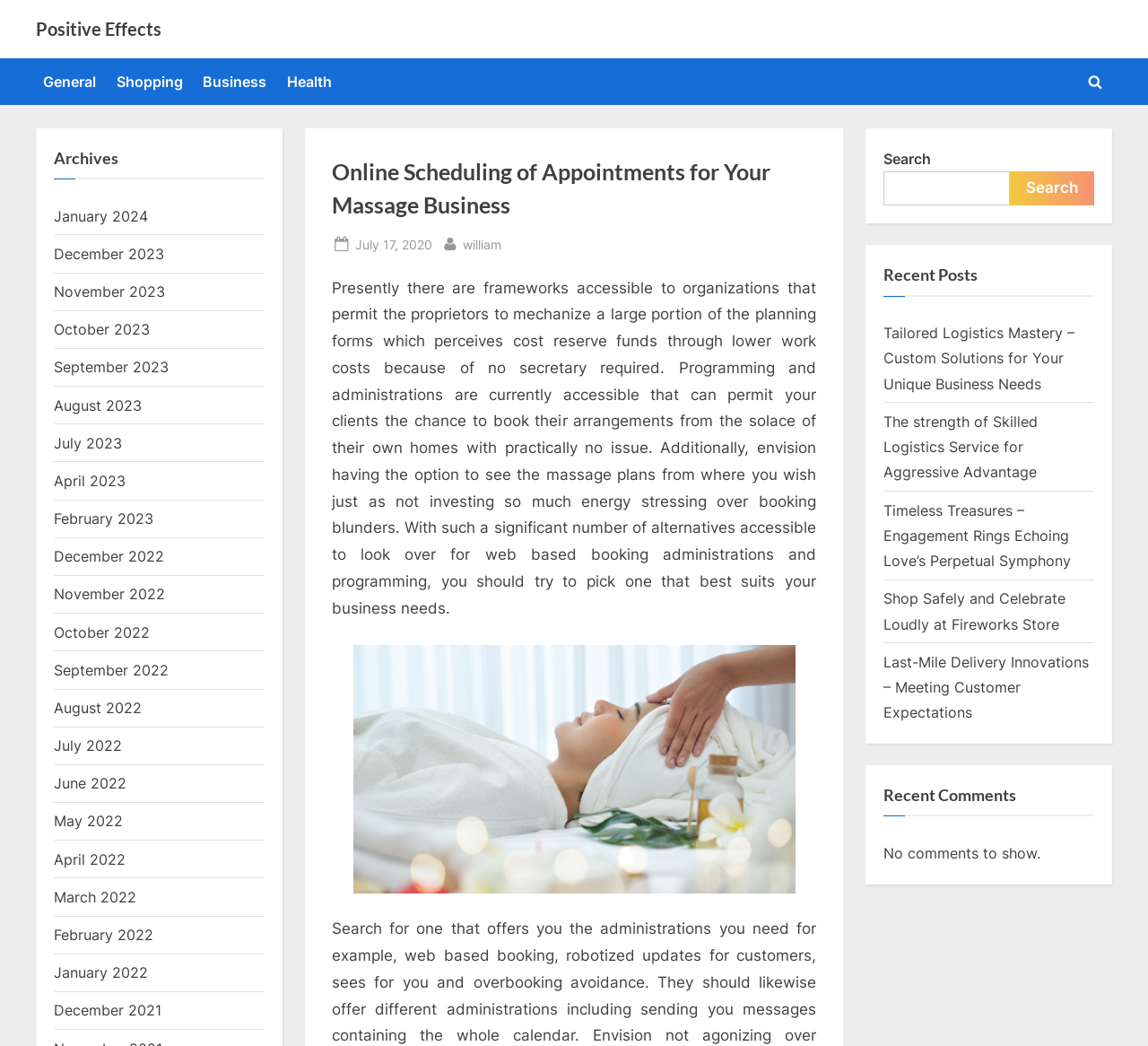From the screenshot, find the bounding box of the UI element matching this description: "Educators". Supply the bounding box coordinates in the form [left, top, right, bottom], each a float between 0 and 1.

None